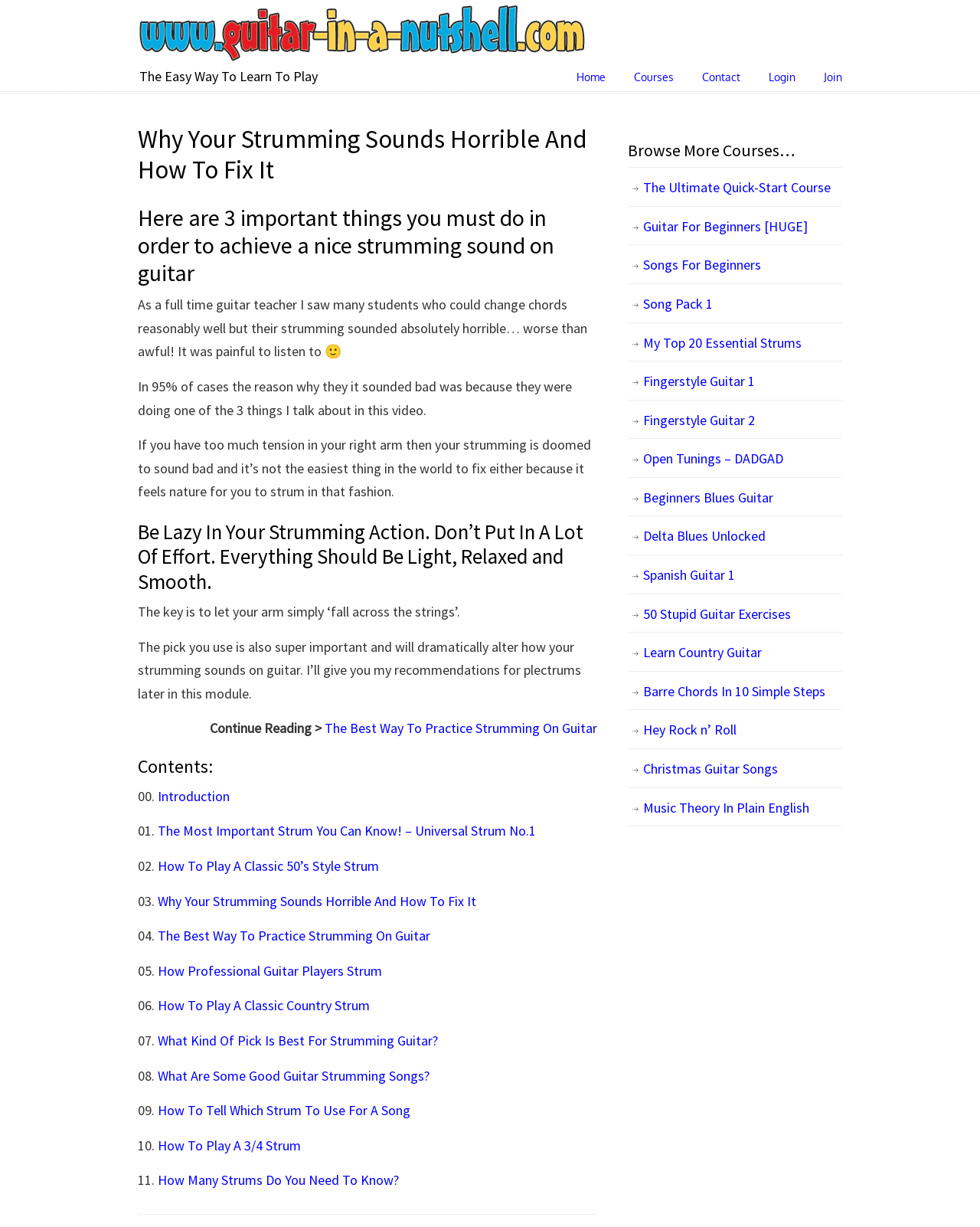Please identify the bounding box coordinates for the region that you need to click to follow this instruction: "Click on 'Guitar in a Nutshell'".

[0.141, 0.004, 0.602, 0.051]